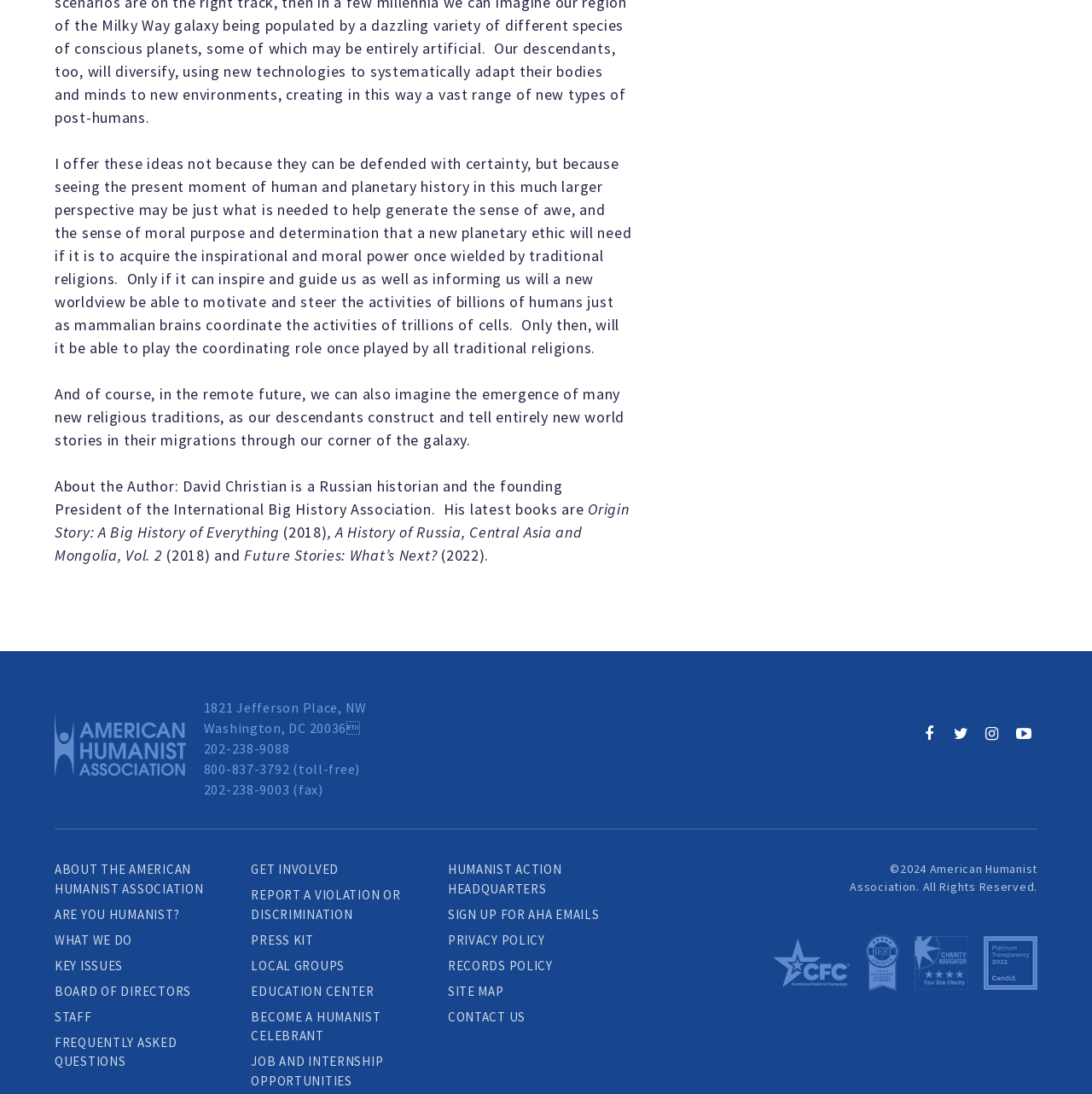Pinpoint the bounding box coordinates of the area that must be clicked to complete this instruction: "Call the toll-free number".

[0.187, 0.695, 0.33, 0.711]